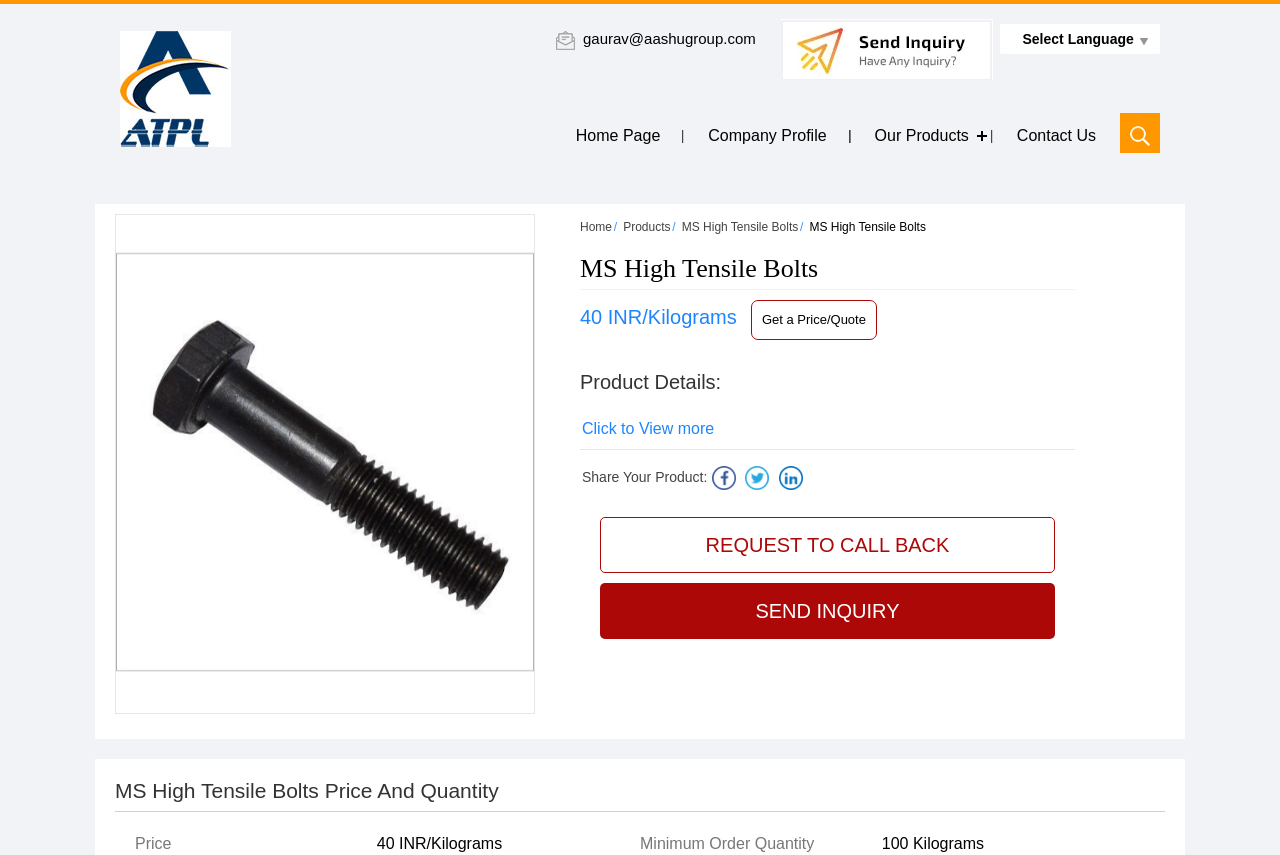Kindly provide the bounding box coordinates of the section you need to click on to fulfill the given instruction: "Visit the Home page".

None